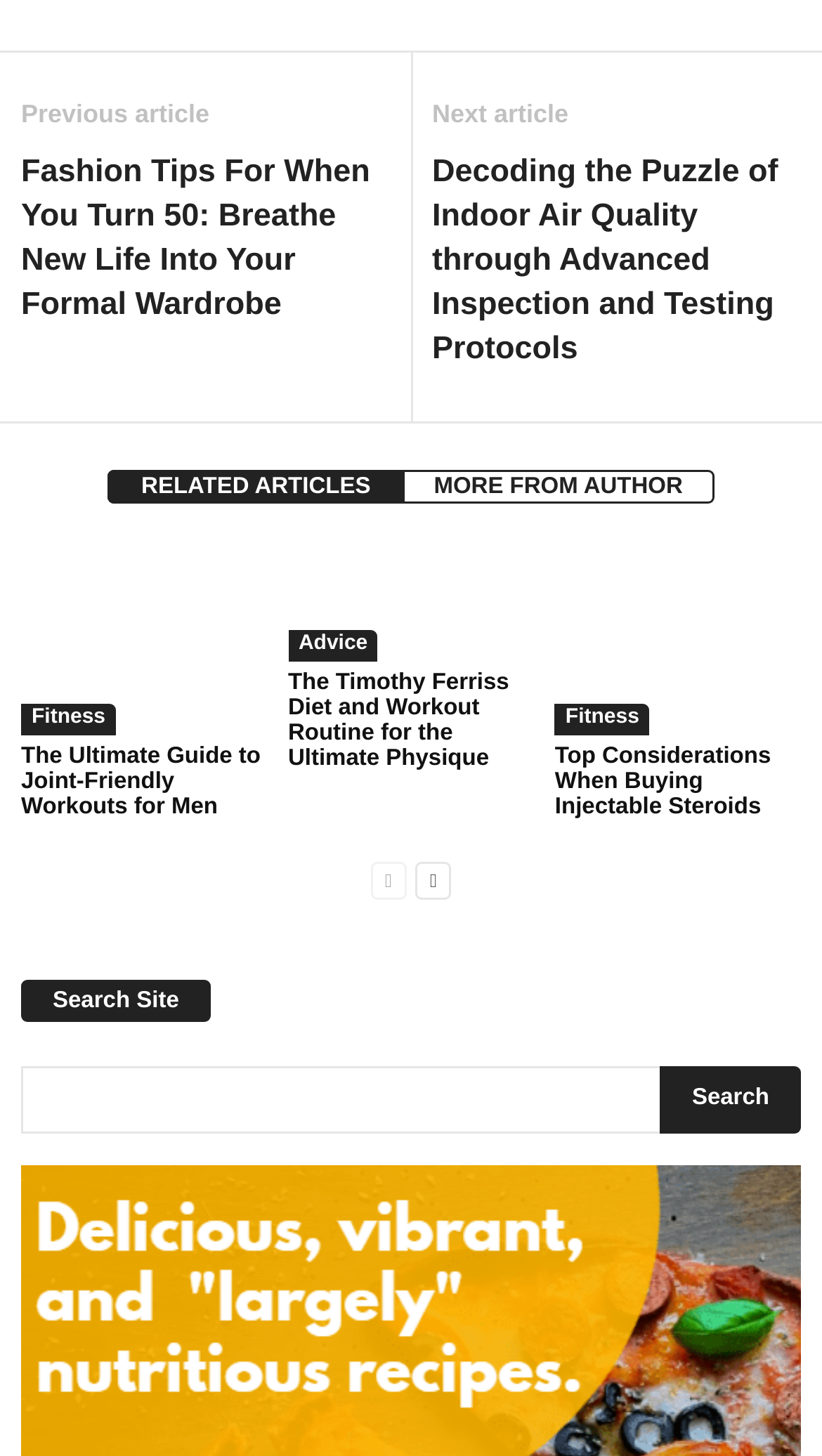What is the title of the article located below the 'RELATED ARTICLES' section?
Answer the question based on the image using a single word or a brief phrase.

The Ultimate Guide to Joint-Friendly Workouts for Men